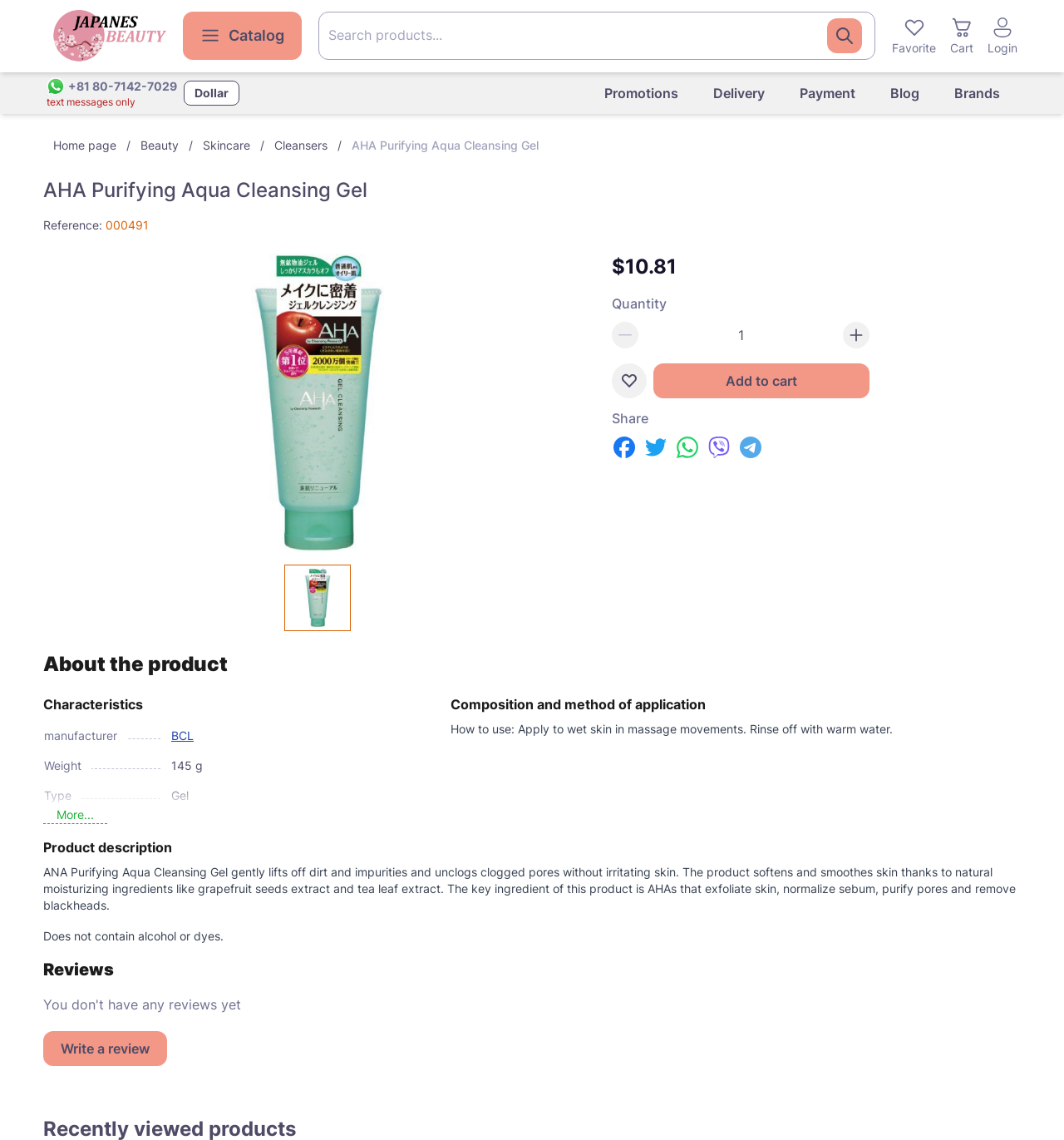Answer the question in one word or a short phrase:
What is the weight of the product?

145 g